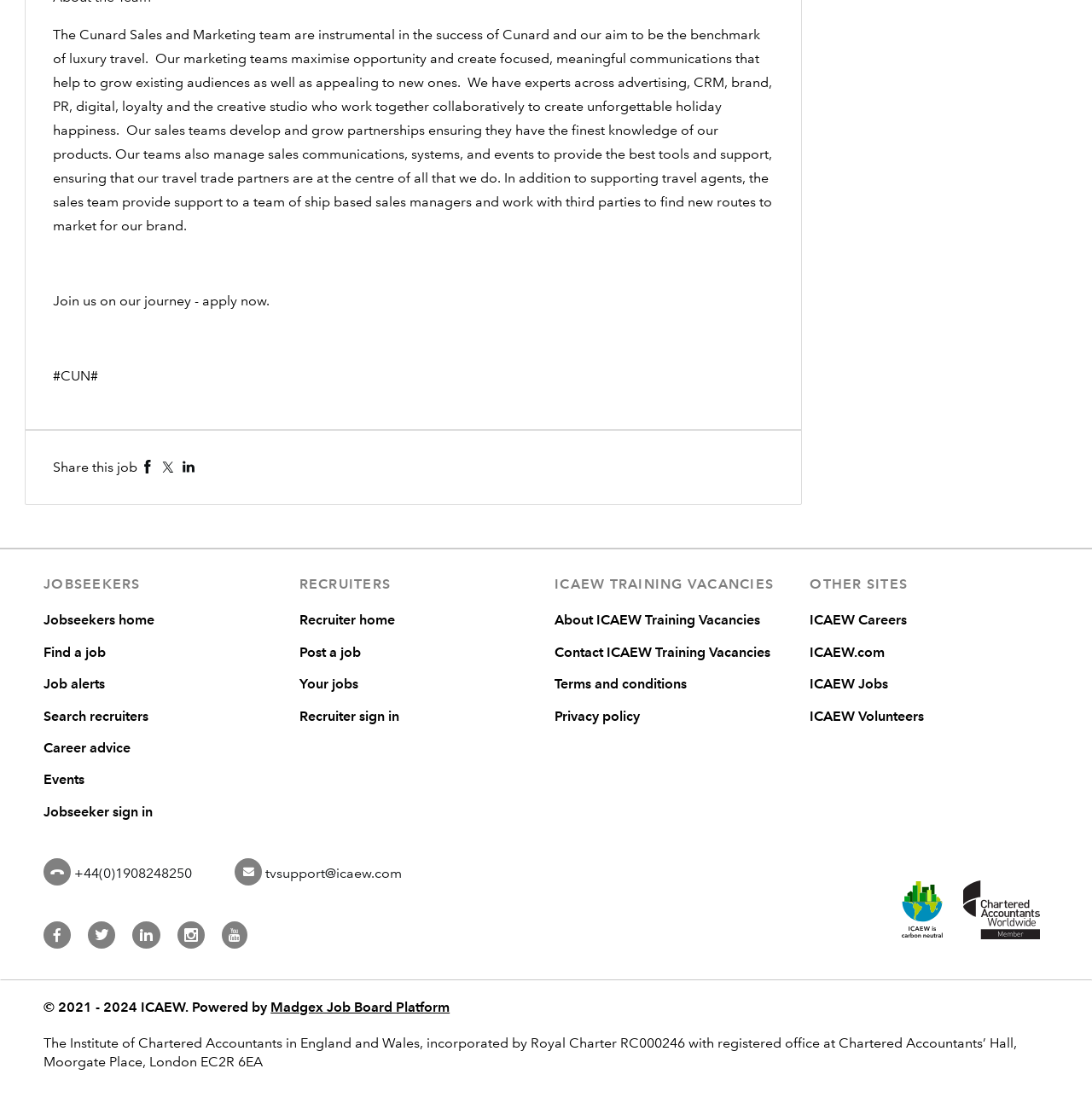How many social media links are available on this page?
Please look at the screenshot and answer in one word or a short phrase.

5